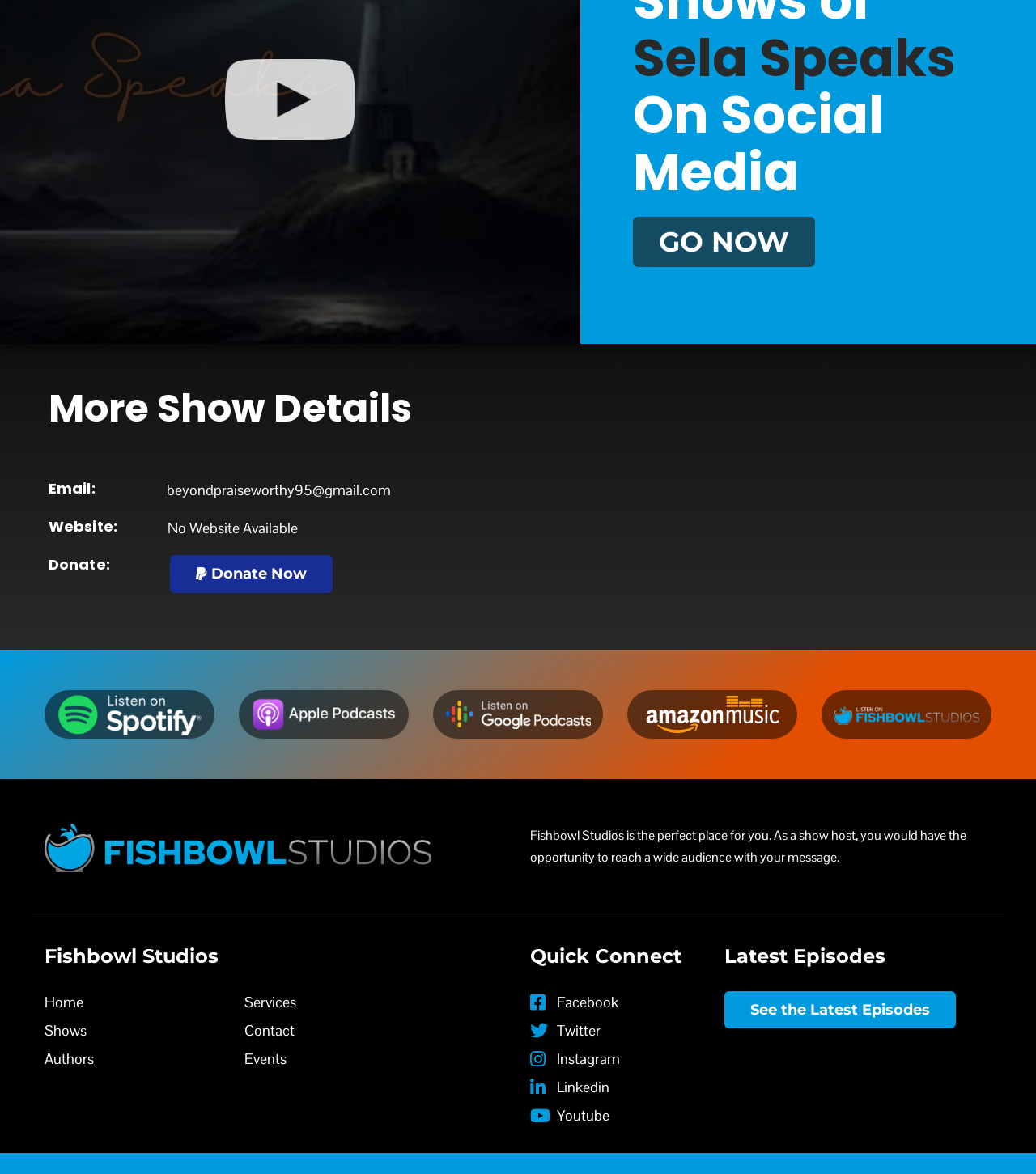Determine the bounding box coordinates of the clickable area required to perform the following instruction: "See the Latest Episodes". The coordinates should be represented as four float numbers between 0 and 1: [left, top, right, bottom].

[0.699, 0.844, 0.922, 0.876]